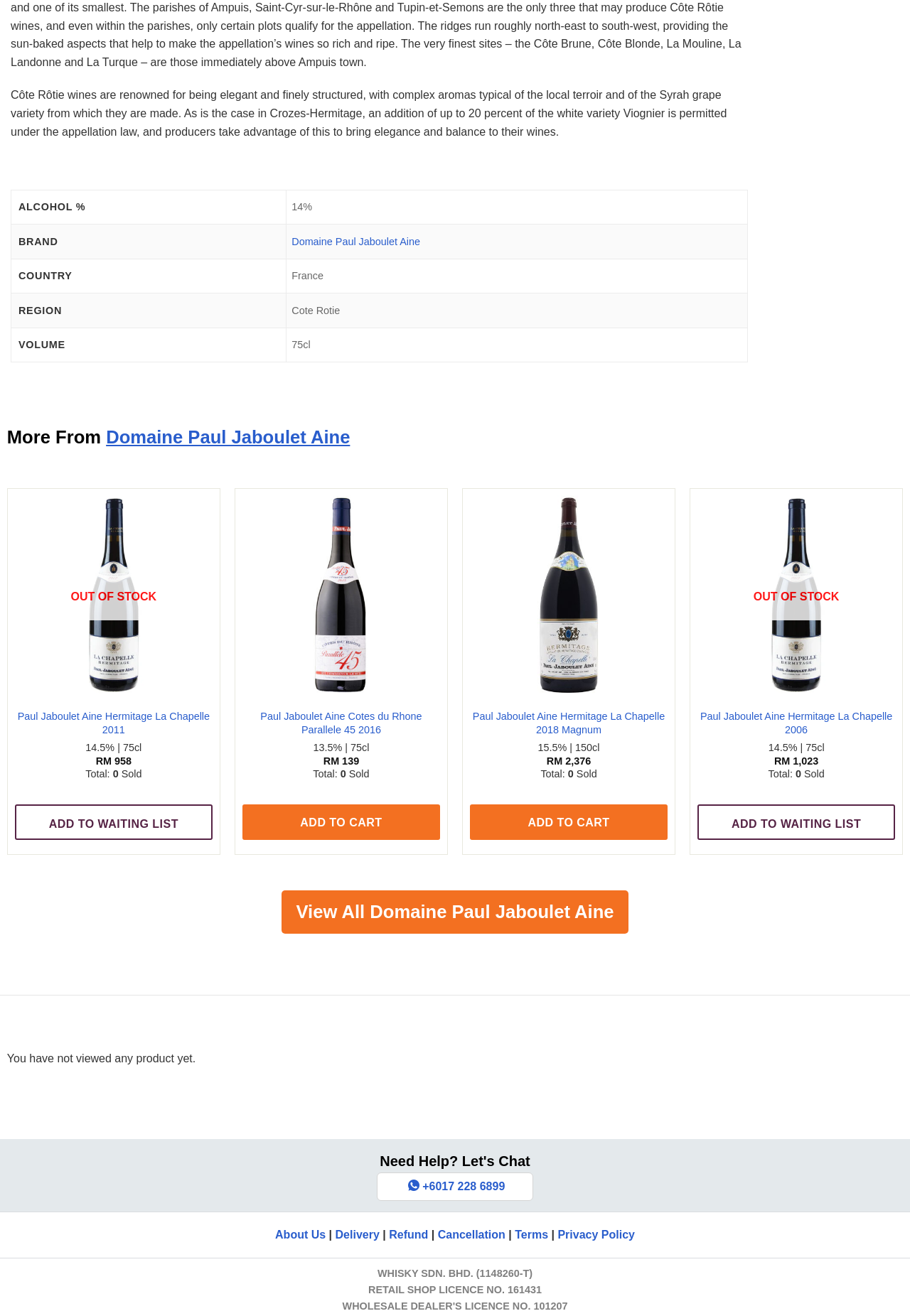Determine the bounding box coordinates for the UI element described. Format the coordinates as (top-left x, top-left y, bottom-right x, bottom-right y) and ensure all values are between 0 and 1. Element description: About Us

[0.302, 0.933, 0.358, 0.943]